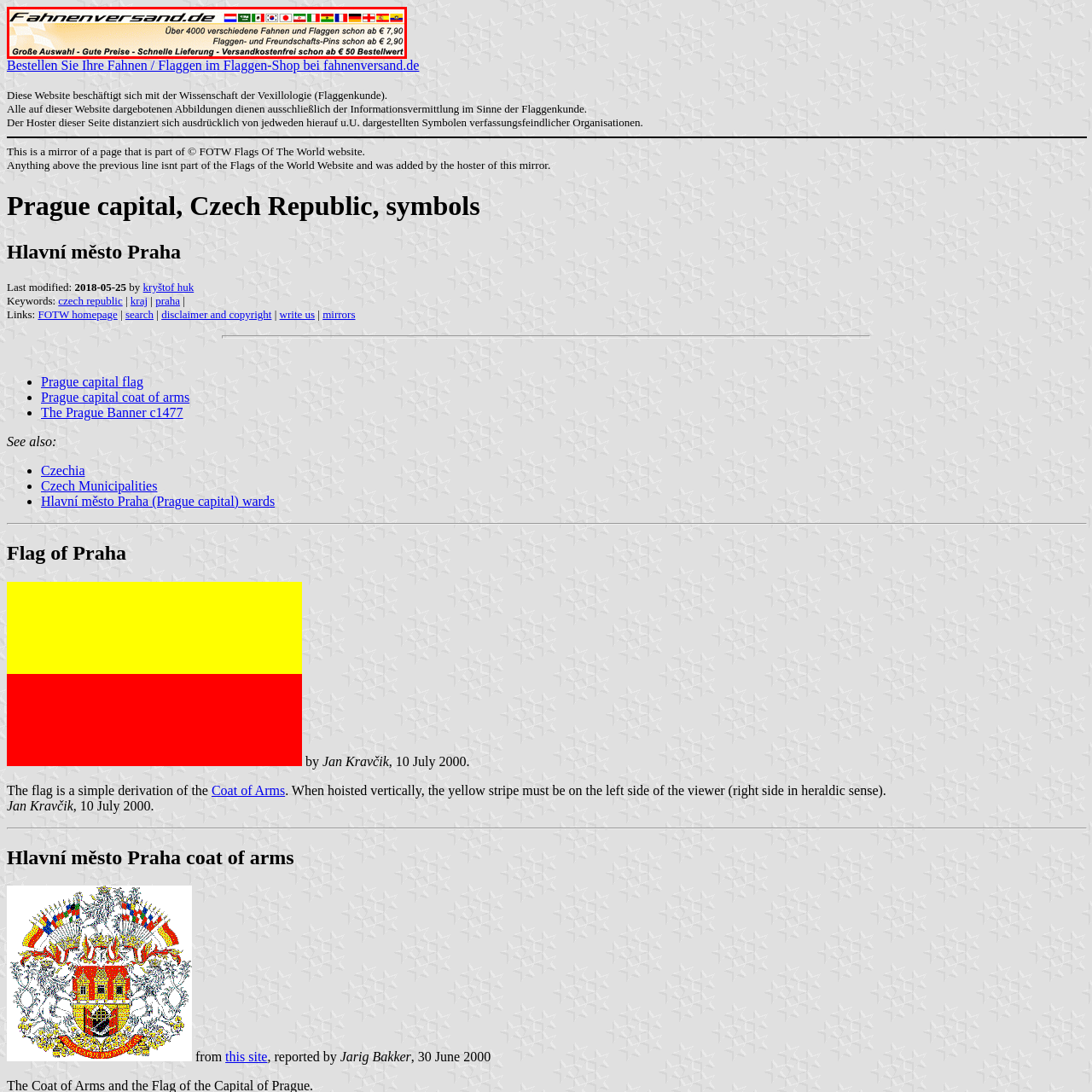What is the minimum price of flag and friendship pins?  
Carefully review the image highlighted by the red outline and respond with a comprehensive answer based on the image's content.

According to the caption, flag and friendship pins are available from as low as €2.90, which is the minimum price mentioned for these items.